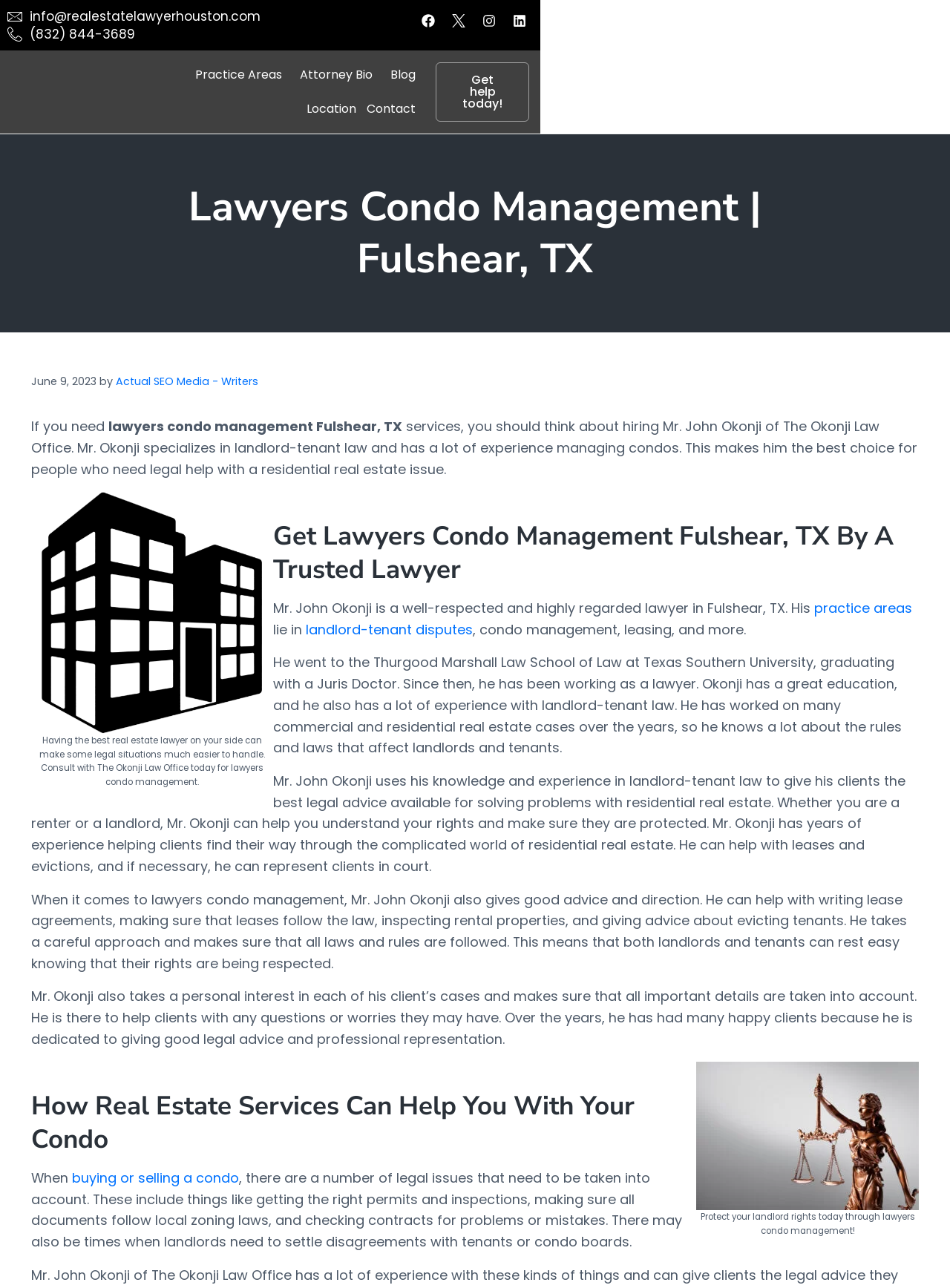Determine the bounding box coordinates of the clickable region to carry out the instruction: "Click the 'Get help today!' button".

[0.459, 0.049, 0.557, 0.095]